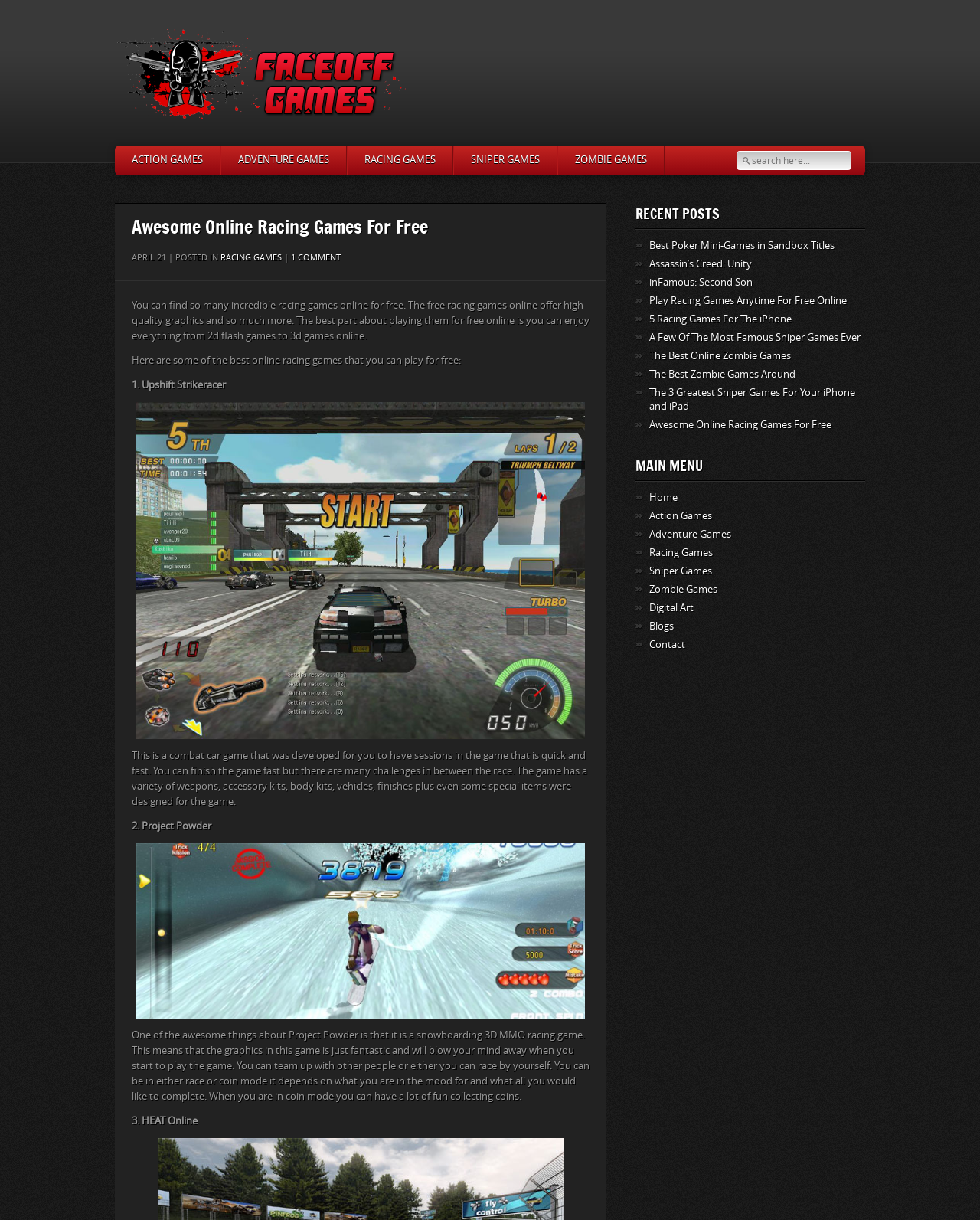What is the category of the game 'Upshift Strikeracer'?
Utilize the image to construct a detailed and well-explained answer.

According to the webpage content, Upshift Strikeracer is a combat car game that allows players to have quick and fast game sessions with various challenges in between the race. The game also features a variety of weapons, accessory kits, body kits, vehicles, finishes, and special items.